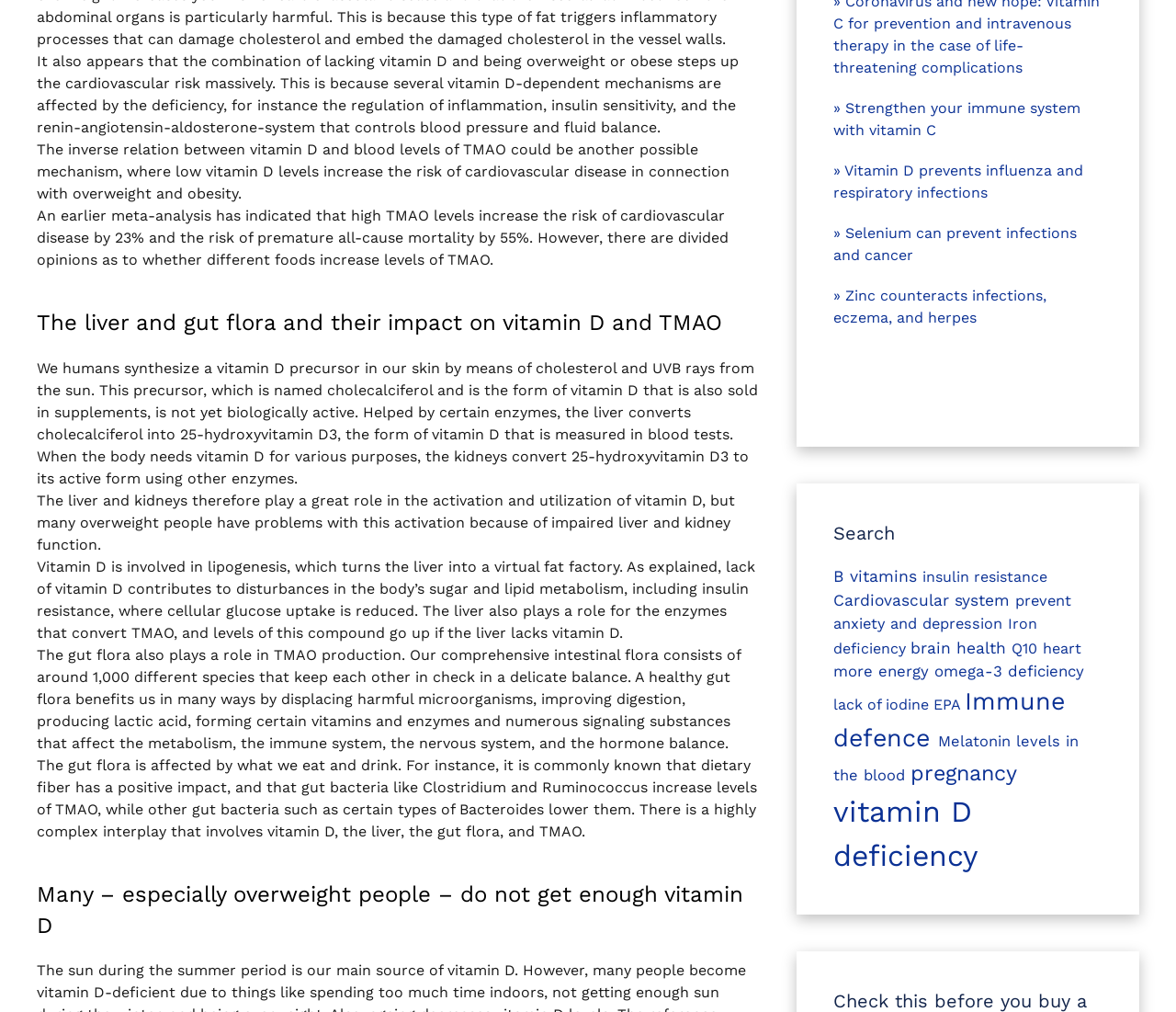Kindly determine the bounding box coordinates of the area that needs to be clicked to fulfill this instruction: "Explore the link about vitamin D deficiency".

[0.708, 0.784, 0.832, 0.862]